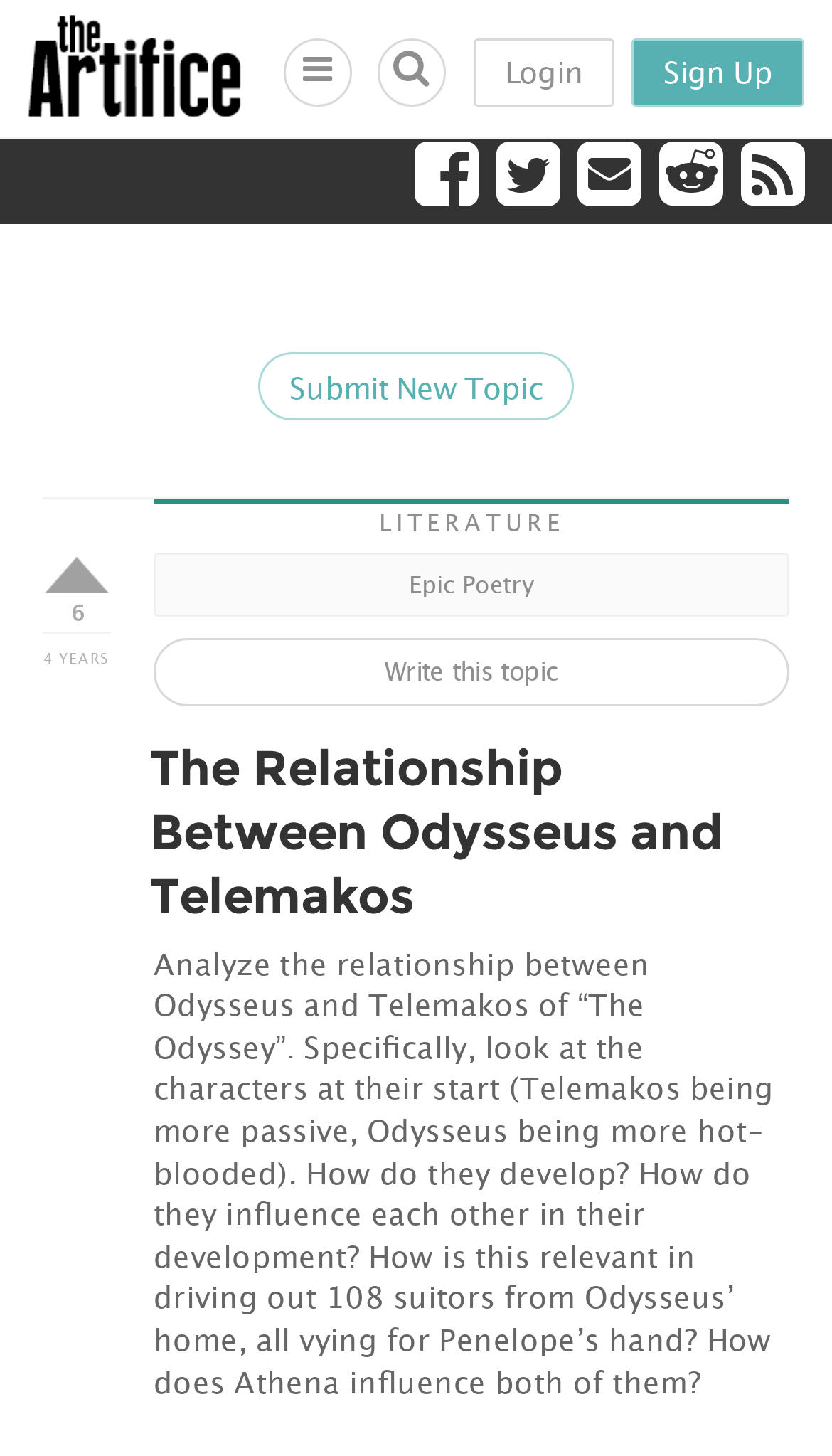What is the topic of the article?
Refer to the screenshot and deliver a thorough answer to the question presented.

I determined the topic of the article by looking at the heading element with the text 'The Relationship Between Odysseus and Telemakos' which is a child element of the link with the same text.